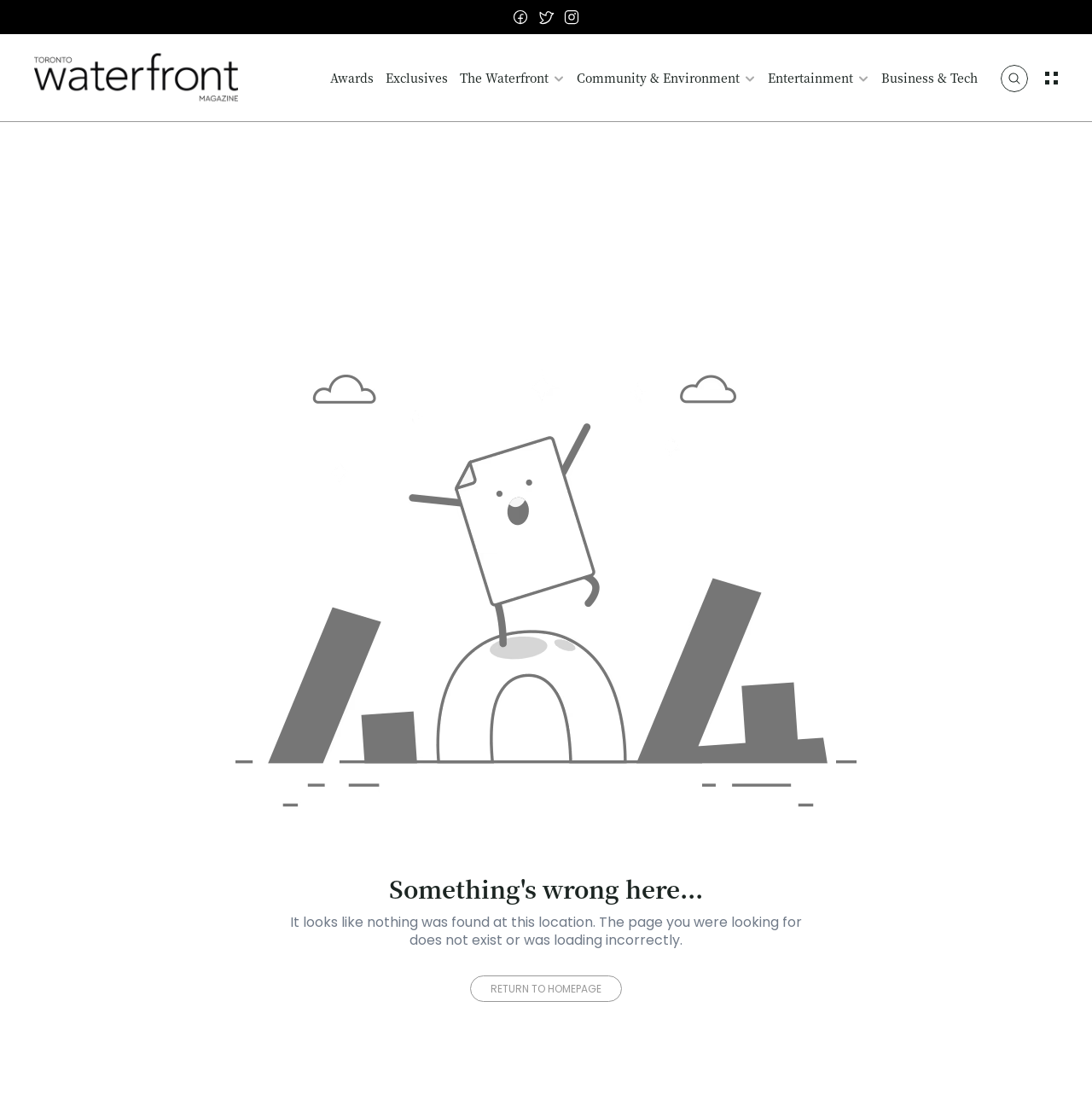Given the element description Community & Environment, specify the bounding box coordinates of the corresponding UI element in the format (top-left x, top-left y, bottom-right x, bottom-right y). All values must be between 0 and 1.

[0.528, 0.059, 0.692, 0.082]